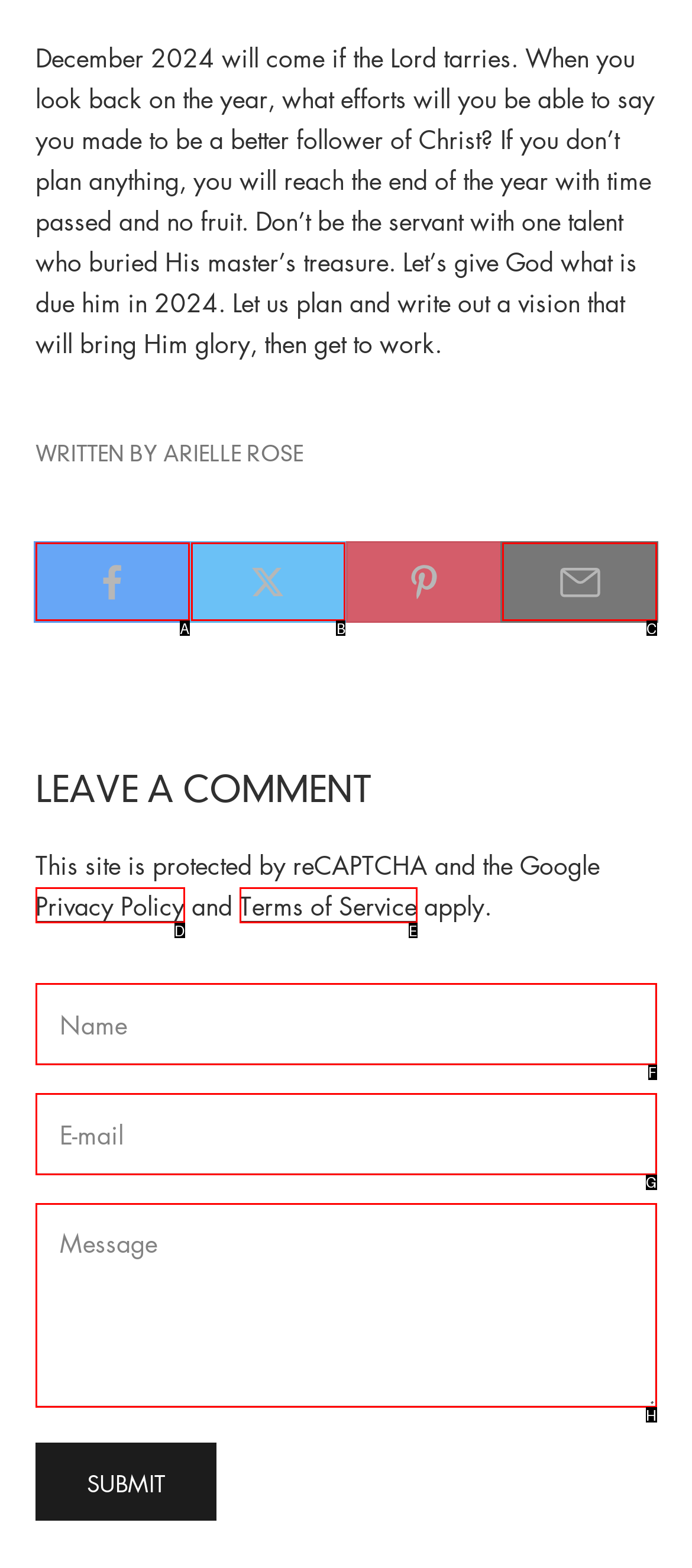Match the element description to one of the options: Privacy Policy
Respond with the corresponding option's letter.

D